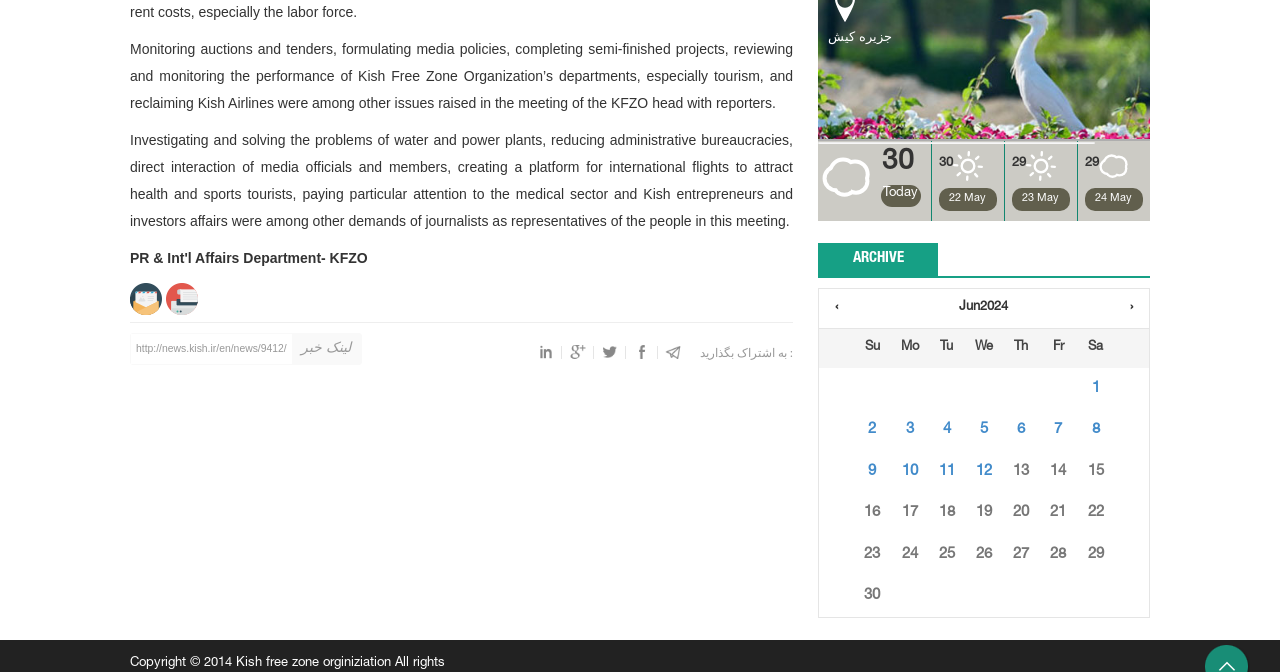For the following element description, predict the bounding box coordinates in the format (top-left x, top-left y, bottom-right x, bottom-right y). All values should be floating point numbers between 0 and 1. Description: Print

[0.13, 0.42, 0.155, 0.468]